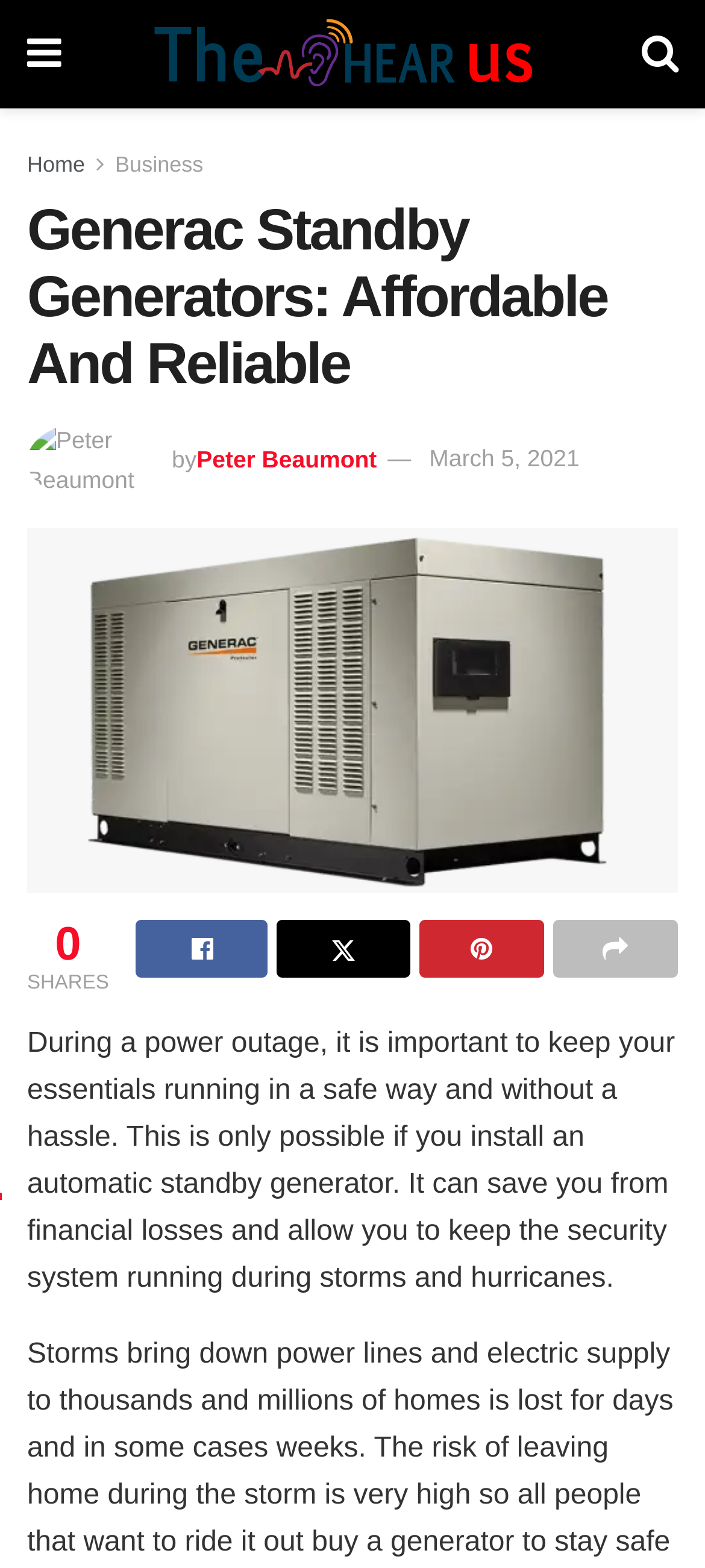Explain the webpage's design and content in an elaborate manner.

The webpage appears to be an article about Generac standby generators, focusing on their affordability and reliability. At the top left corner, there is a link with a Facebook icon, followed by a link to "The Hear Us" with an accompanying image of the same name. On the top right corner, there is a link with a search icon.

Below the top section, there are navigation links to "Home" and "Business" on the left side. The main heading "Generac Standby Generators: Affordable And Reliable" is centered, spanning almost the entire width of the page.

On the left side, there is an image of a person, Peter Beaumont, with a link to his name and a date "March 5, 2021" next to it. Below this section, there is a link to the article title "Generac Standby Generators: Affordable And Reliable" with an accompanying image.

The article content starts with a paragraph of text, which explains the importance of keeping essentials running during a power outage and how an automatic standby generator can help. This text is positioned on the left side of the page, spanning about two-thirds of the page width.

On the right side of the page, there are social media links, including Facebook, Twitter, and LinkedIn icons, as well as a "SHARES" label.